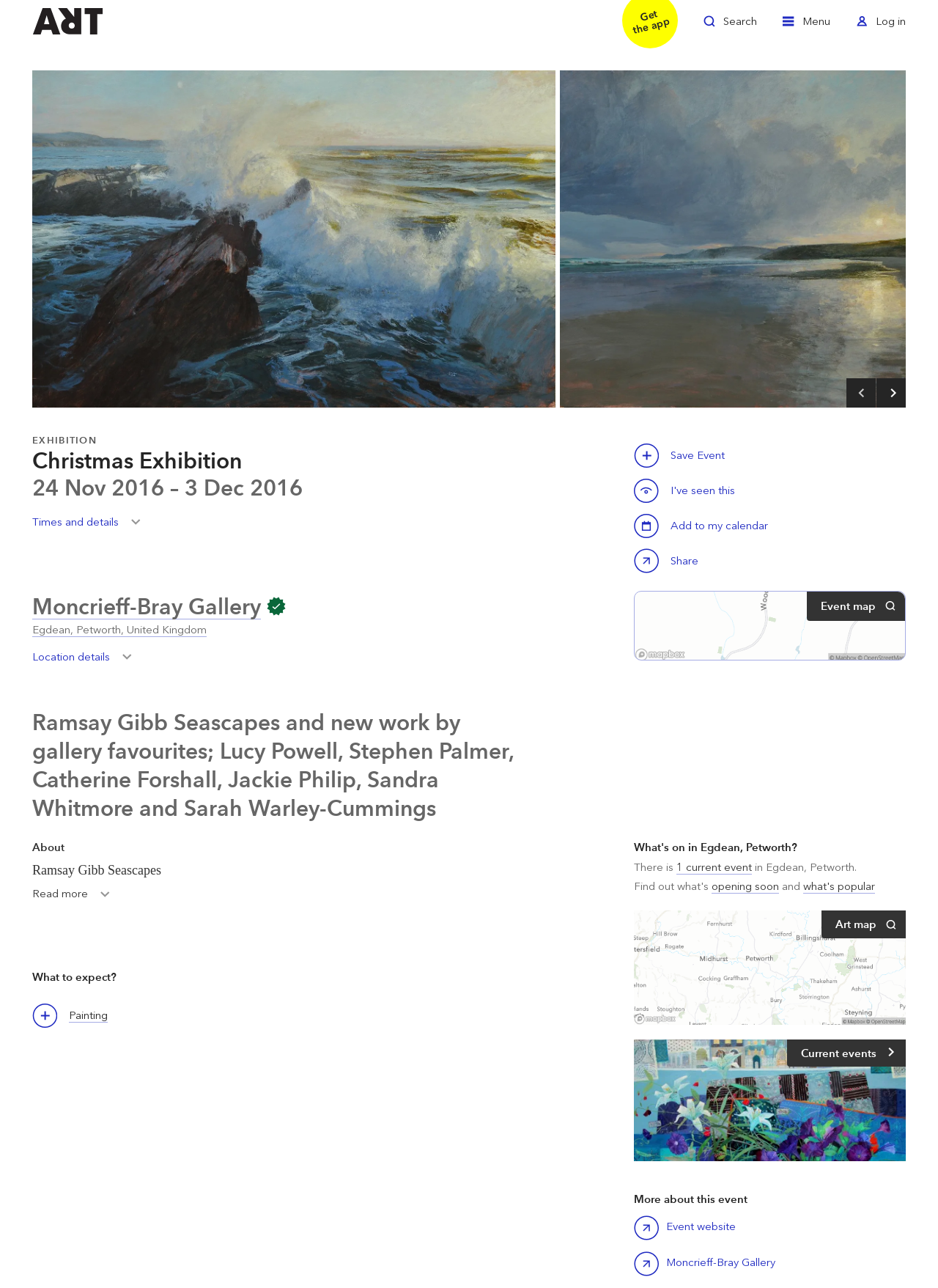Locate the coordinates of the bounding box for the clickable region that fulfills this instruction: "Zoom in".

[0.034, 0.055, 0.593, 0.316]